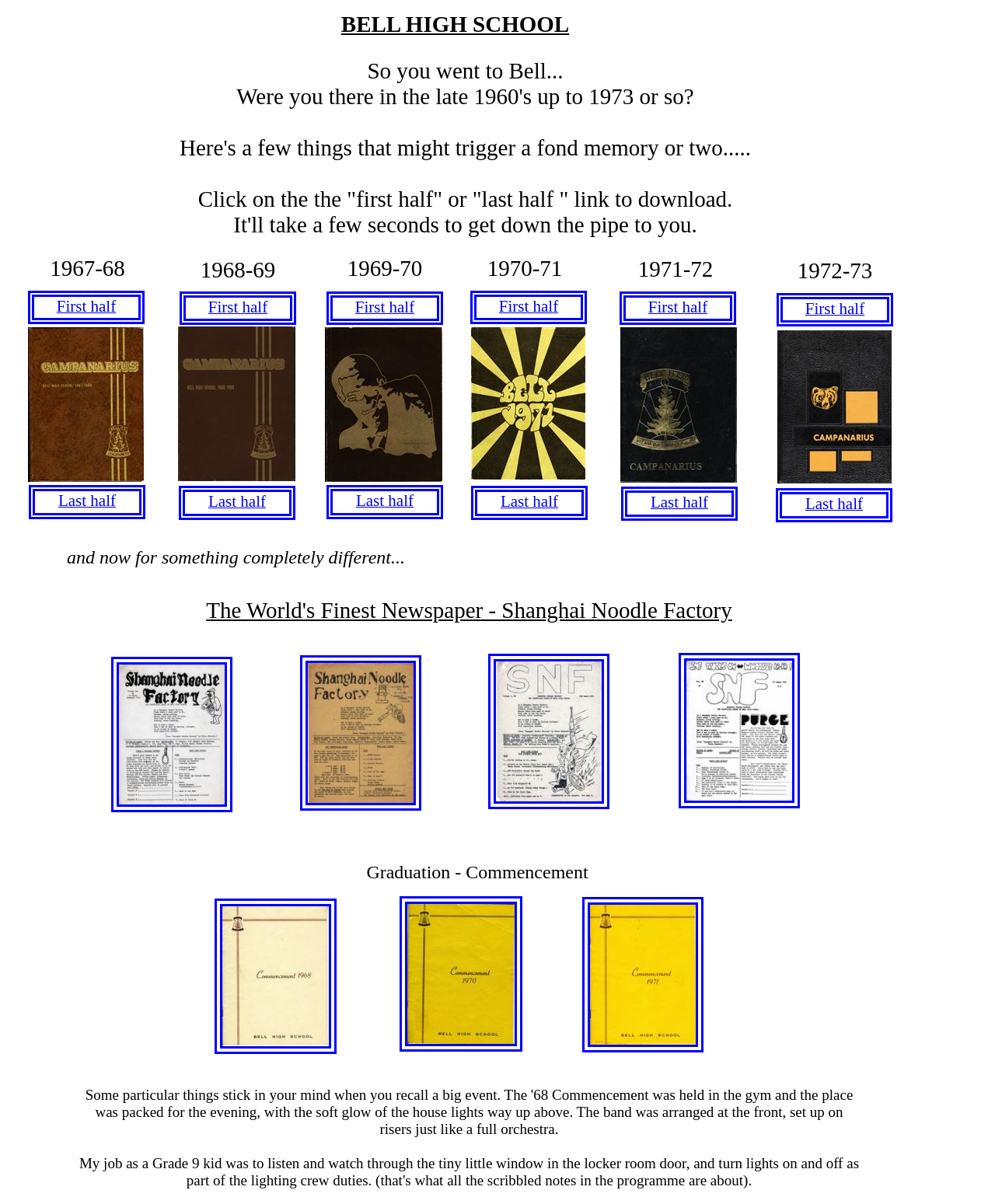Reply to the question below using a single word or brief phrase:
What are the two options to download yearbooks?

First half and Last half